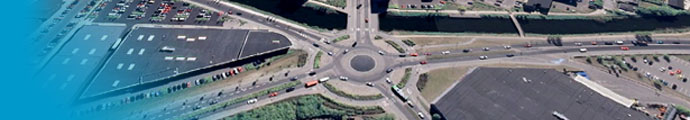Give a concise answer of one word or phrase to the question: 
What is visible to the left of the roundabout?

A large parking lot